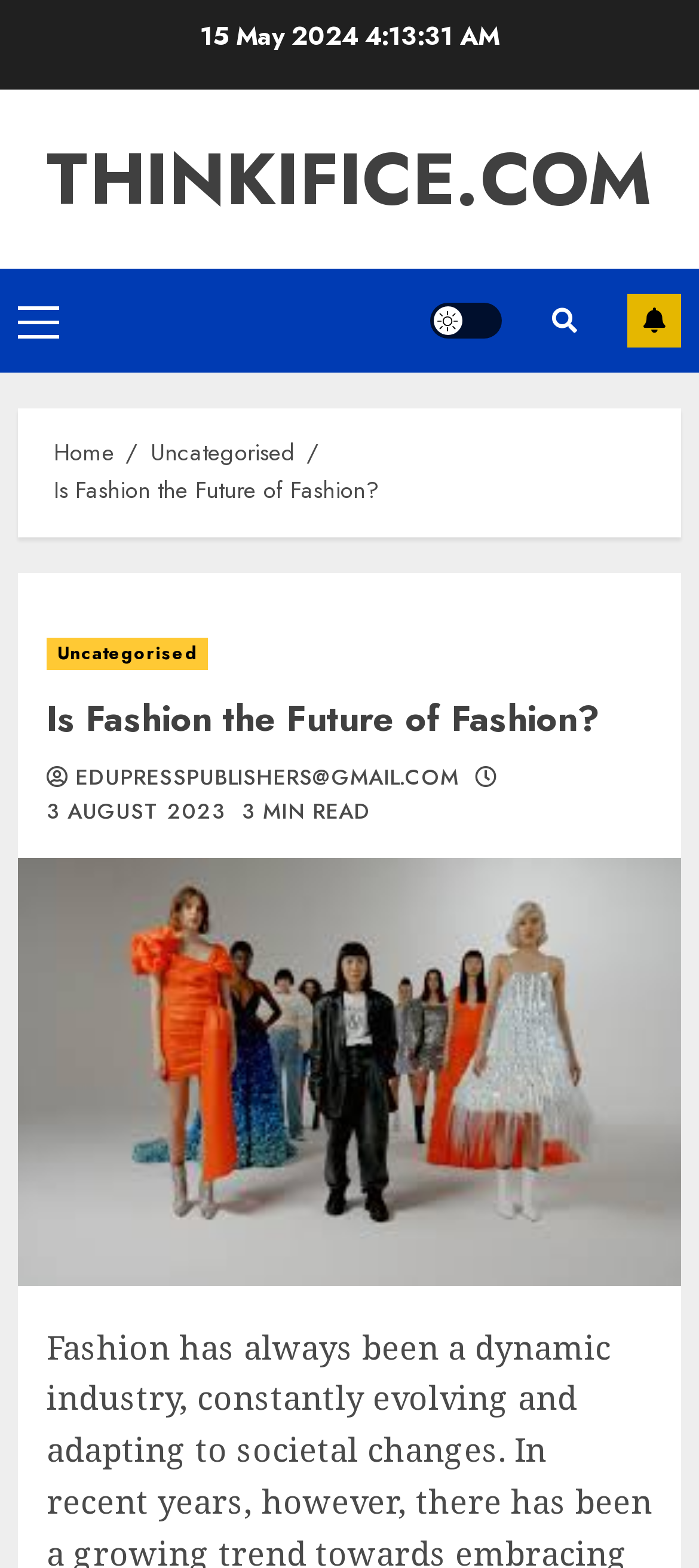Please mark the clickable region by giving the bounding box coordinates needed to complete this instruction: "Click on the subscribe button".

[0.897, 0.187, 0.974, 0.222]